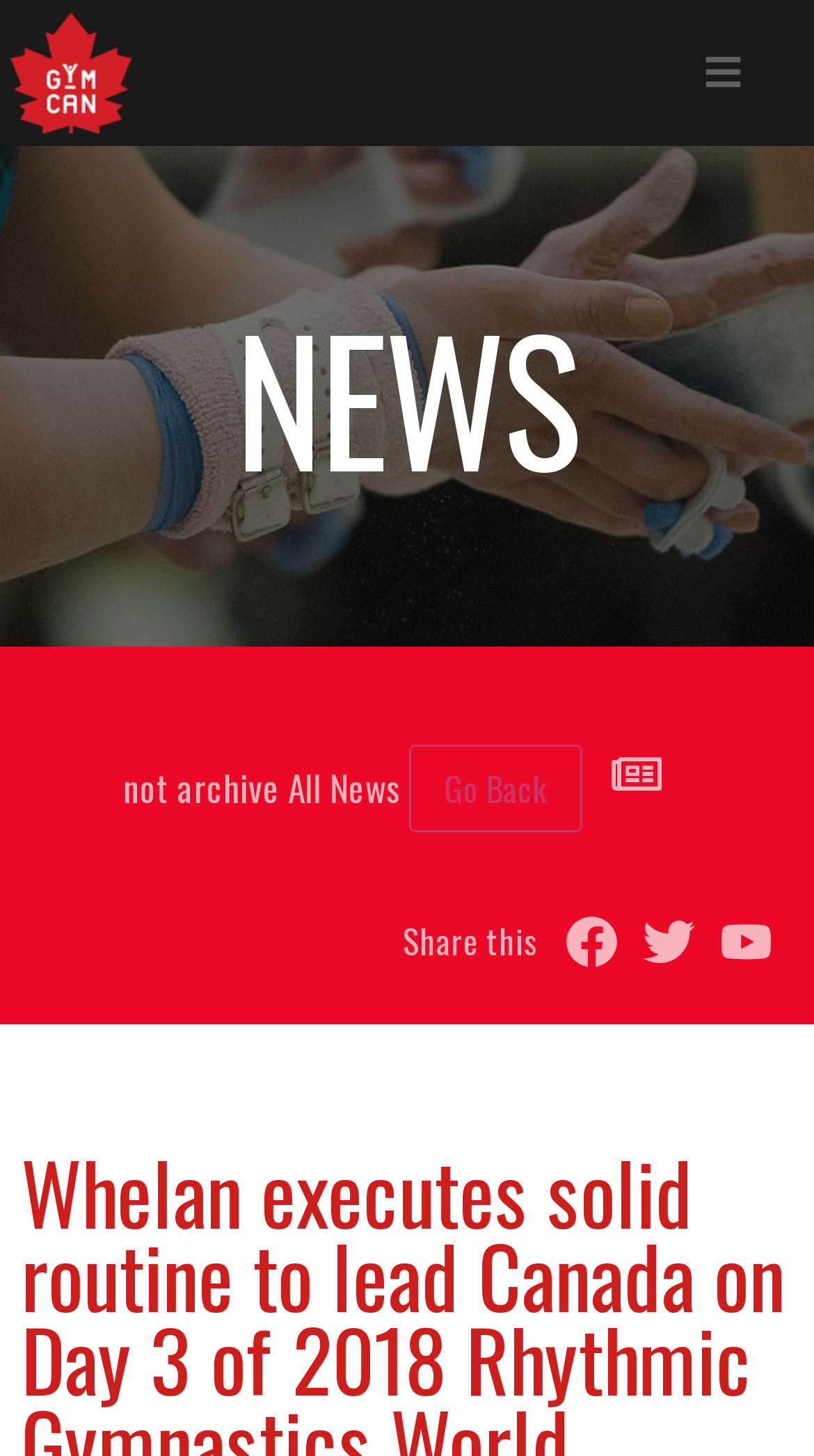Offer an in-depth caption of the entire webpage.

The webpage appears to be a news article about the 2018 Rhythmic Gymnastics World Championships. At the top left of the page, there is a logo image and a link to "gymcan atomicmotion Canada Gym". 

Below the logo, there is a heading that reads "NEWS" which spans almost the entire width of the page. 

On the right side of the page, near the top, there is a link with no text. 

Further down the page, there is a button that says "not archive All News Go Back" with a smaller button "Go Back" inside it. This button is positioned roughly in the middle of the page. 

To the right of the button, there is a static text that says "Share this" followed by three small images, likely social media sharing icons, aligned horizontally. 

The main content of the page is not explicitly described in the accessibility tree, but based on the meta description, it likely contains an article about Carmen Whelan's performance at the 2018 Rhythmic Gymnastics World Championships.